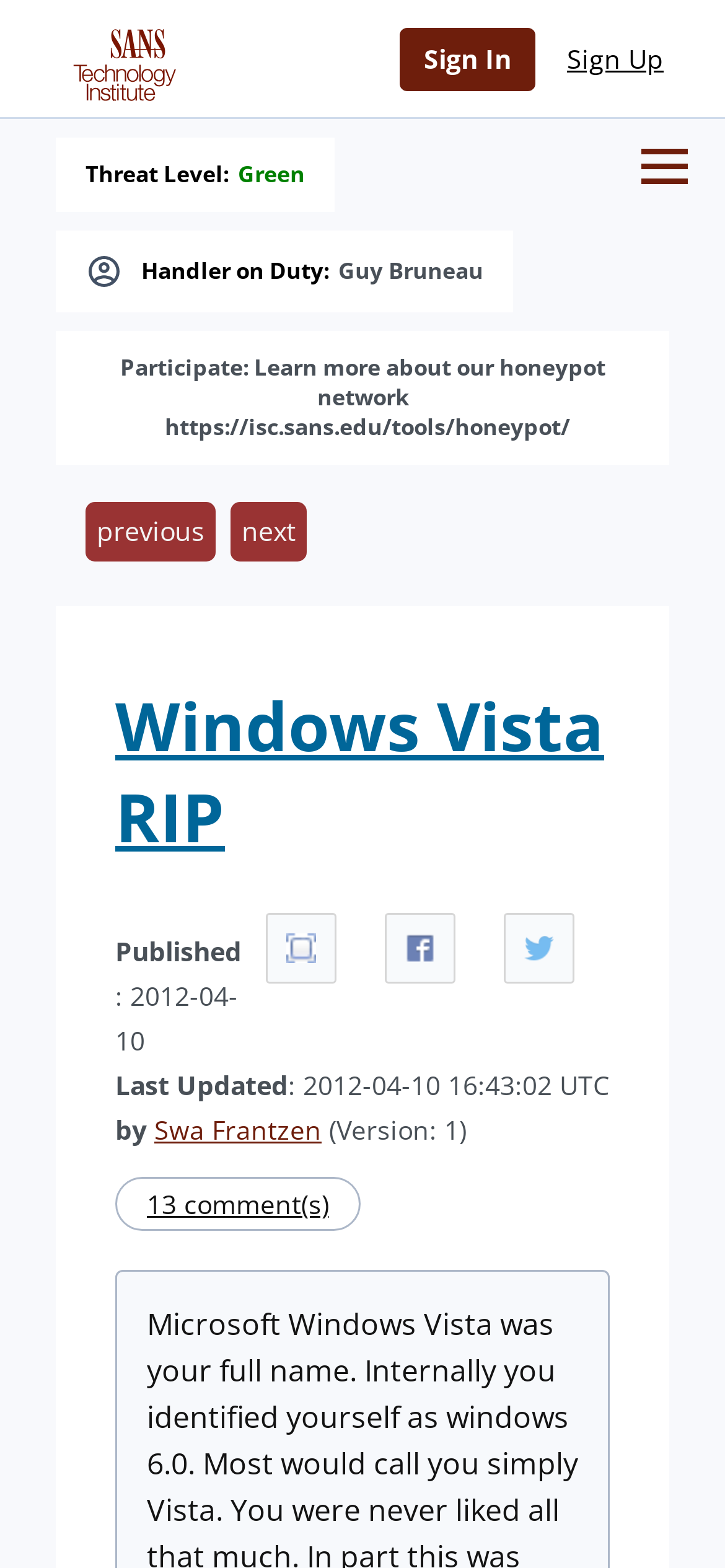What is the name of the handler on duty?
Please respond to the question with a detailed and well-explained answer.

I found the answer by looking at the 'Handler on Duty:' section, which is located below the 'Participate: Learn more about our honeypot network' text. The name 'Guy Bruneau' is a link, indicating that it is a clickable element.